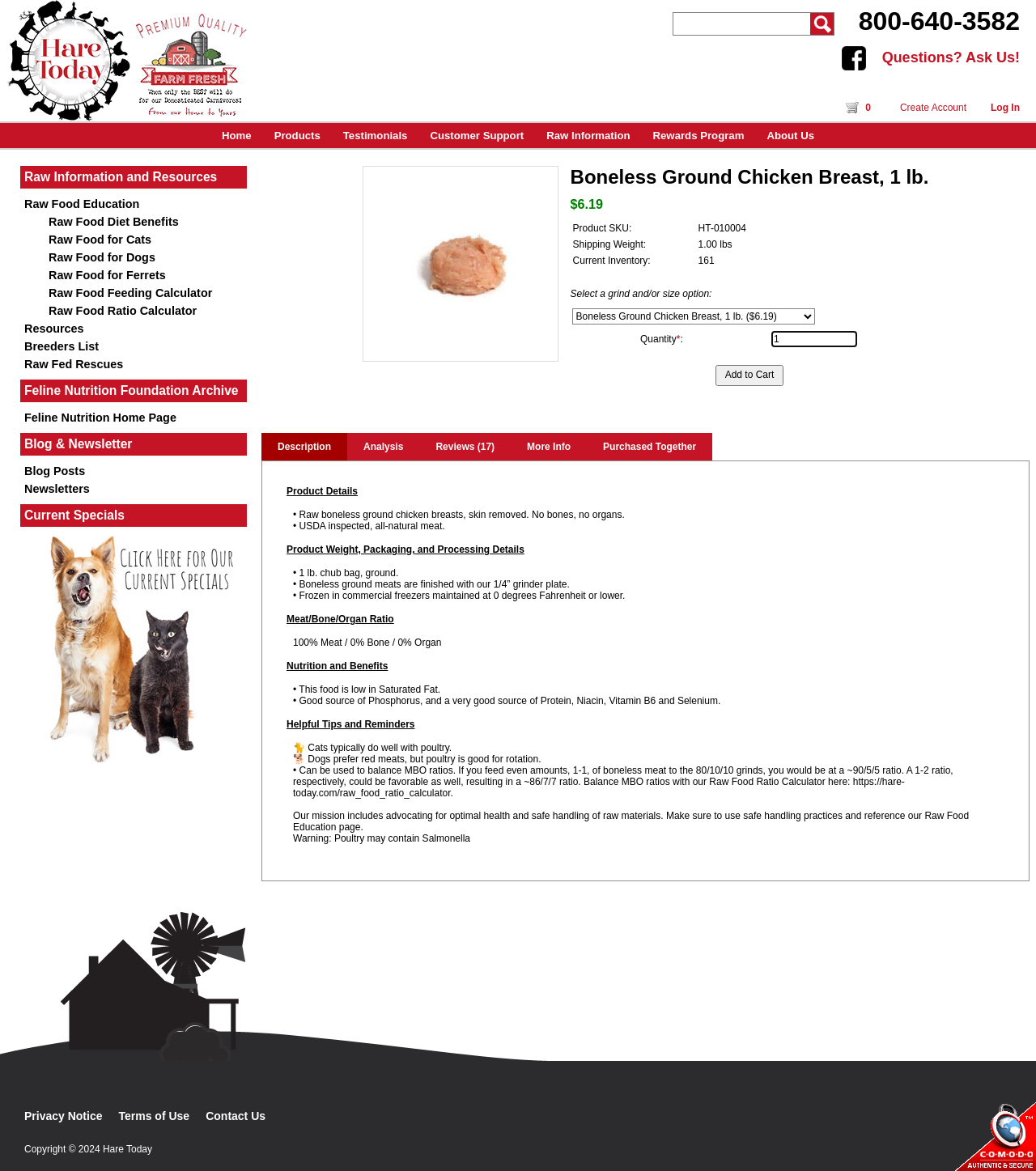Give a short answer using one word or phrase for the question:
What is the nutrition benefit of this food?

Good source of Phosphorus, and a very good source of Protein, Niacin, Vitamin B6 and Selenium